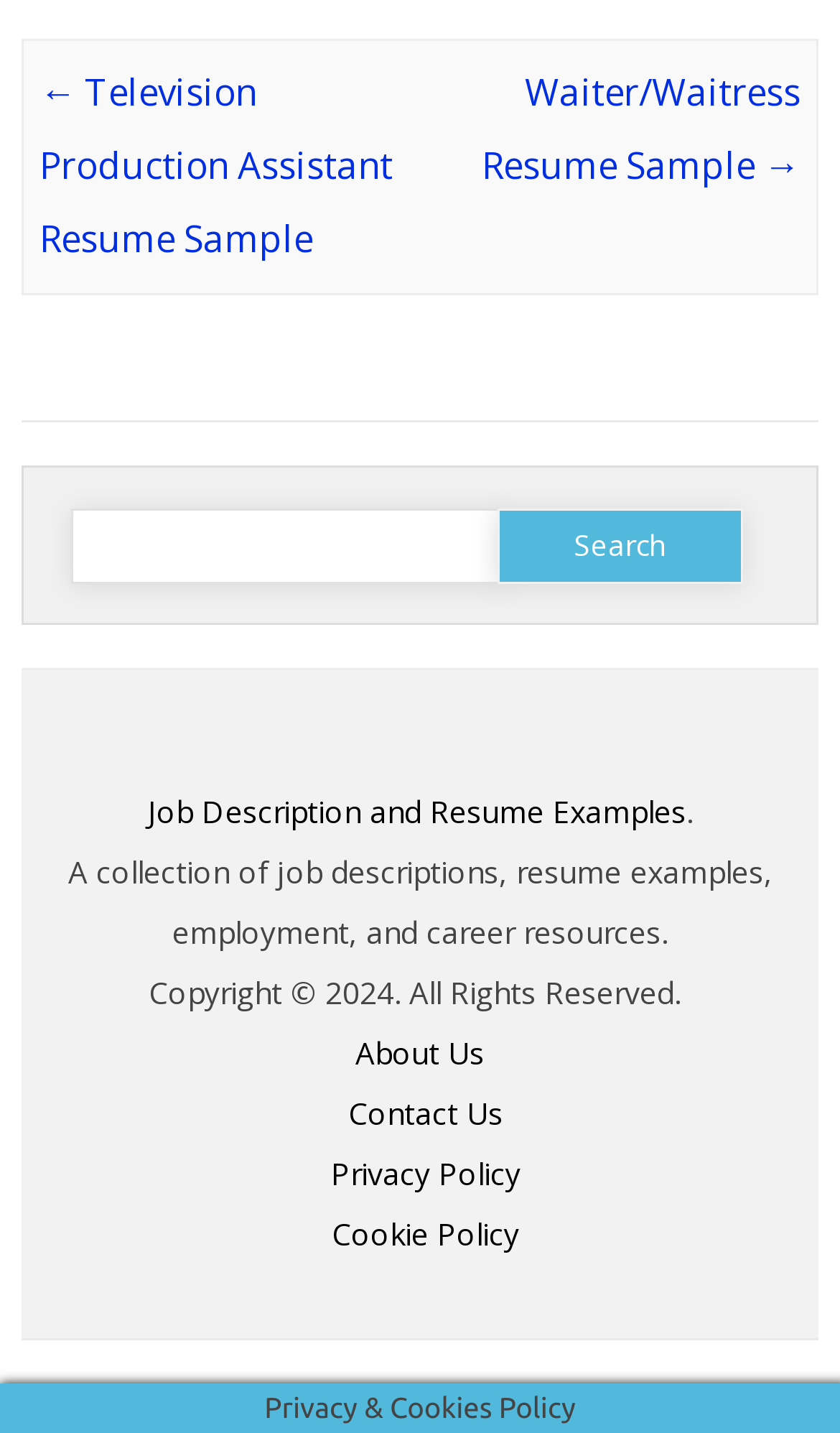Identify the bounding box coordinates for the element you need to click to achieve the following task: "Read Terms & Conditions". The coordinates must be four float values ranging from 0 to 1, formatted as [left, top, right, bottom].

None